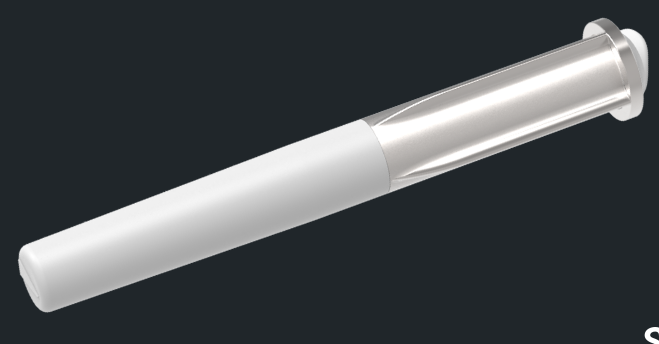What is the outcome of the project?
Analyze the image and deliver a detailed answer to the question.

The project has culminated in a patented technology, highlighting the intersection of design and medical innovation, and offering promising advancements in patient care.